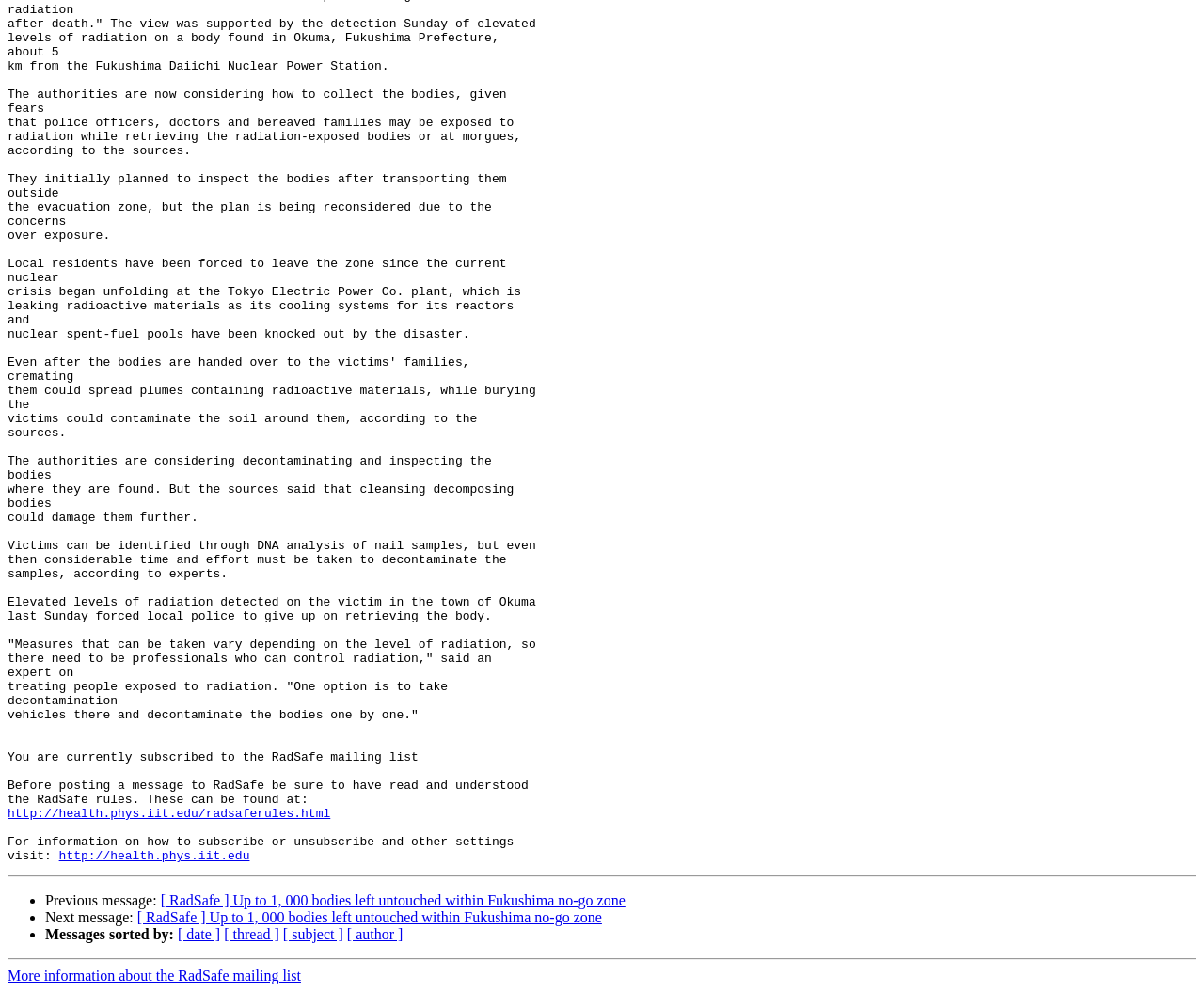Determine the bounding box coordinates of the region I should click to achieve the following instruction: "go to IIT health page". Ensure the bounding box coordinates are four float numbers between 0 and 1, i.e., [left, top, right, bottom].

[0.049, 0.856, 0.207, 0.871]